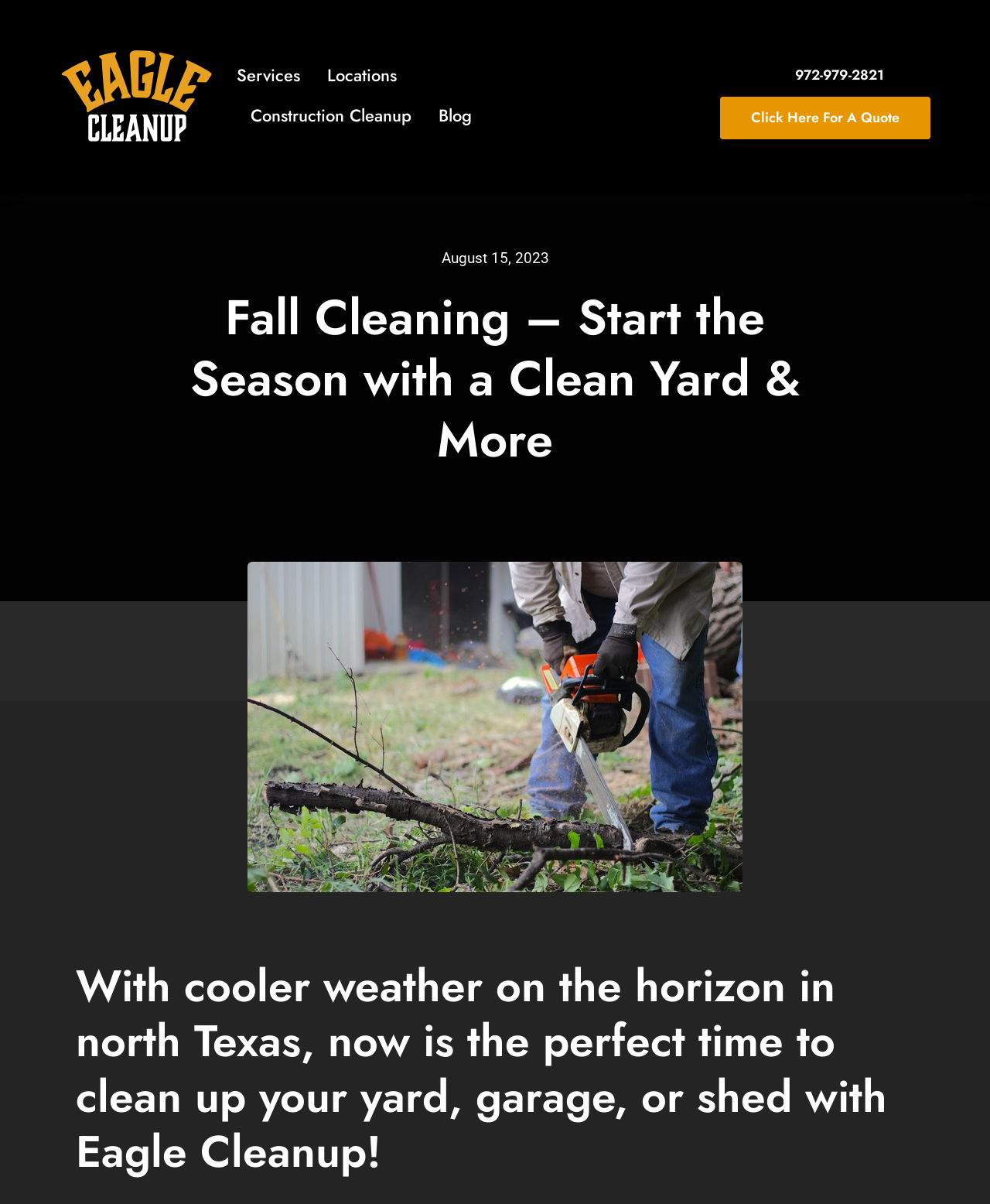Find the bounding box coordinates of the clickable area that will achieve the following instruction: "Click the link to learn about services".

[0.239, 0.047, 0.303, 0.08]